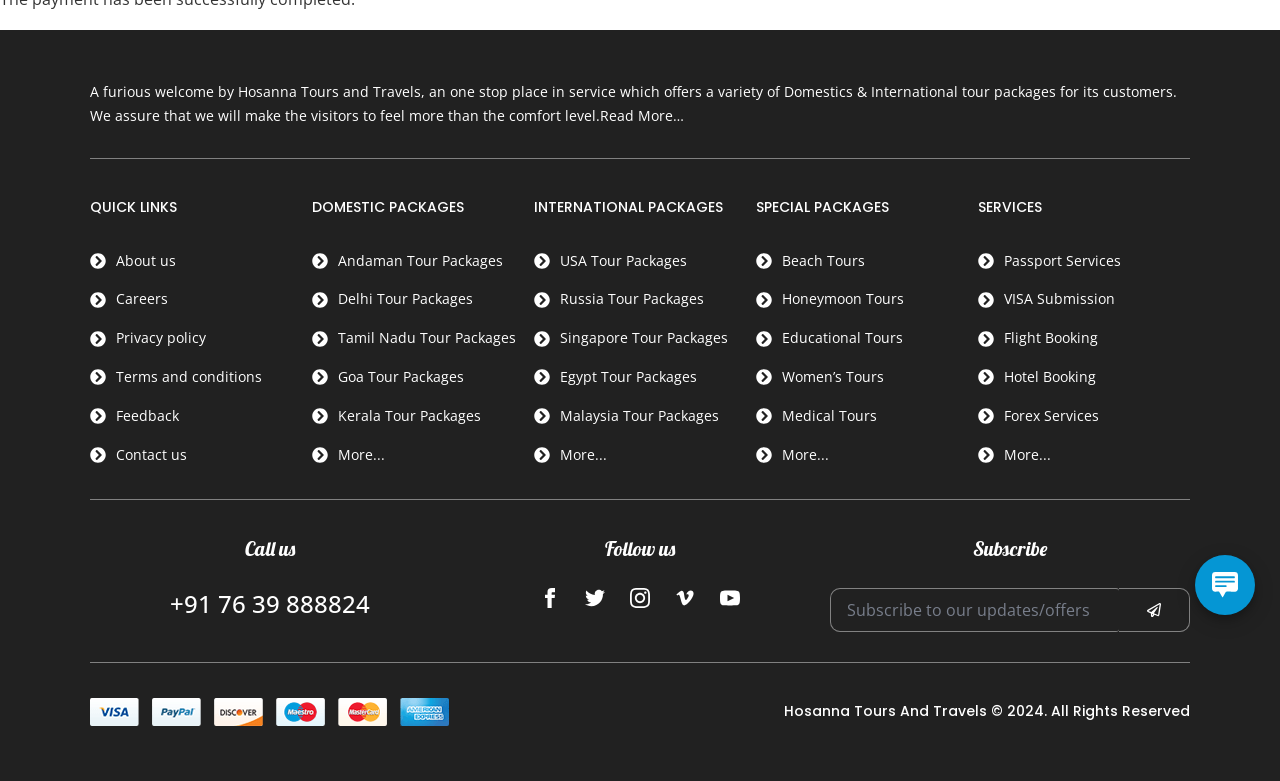From the element description: "+91 76 39 888824", extract the bounding box coordinates of the UI element. The coordinates should be expressed as four float numbers between 0 and 1, in the order [left, top, right, bottom].

[0.132, 0.756, 0.29, 0.79]